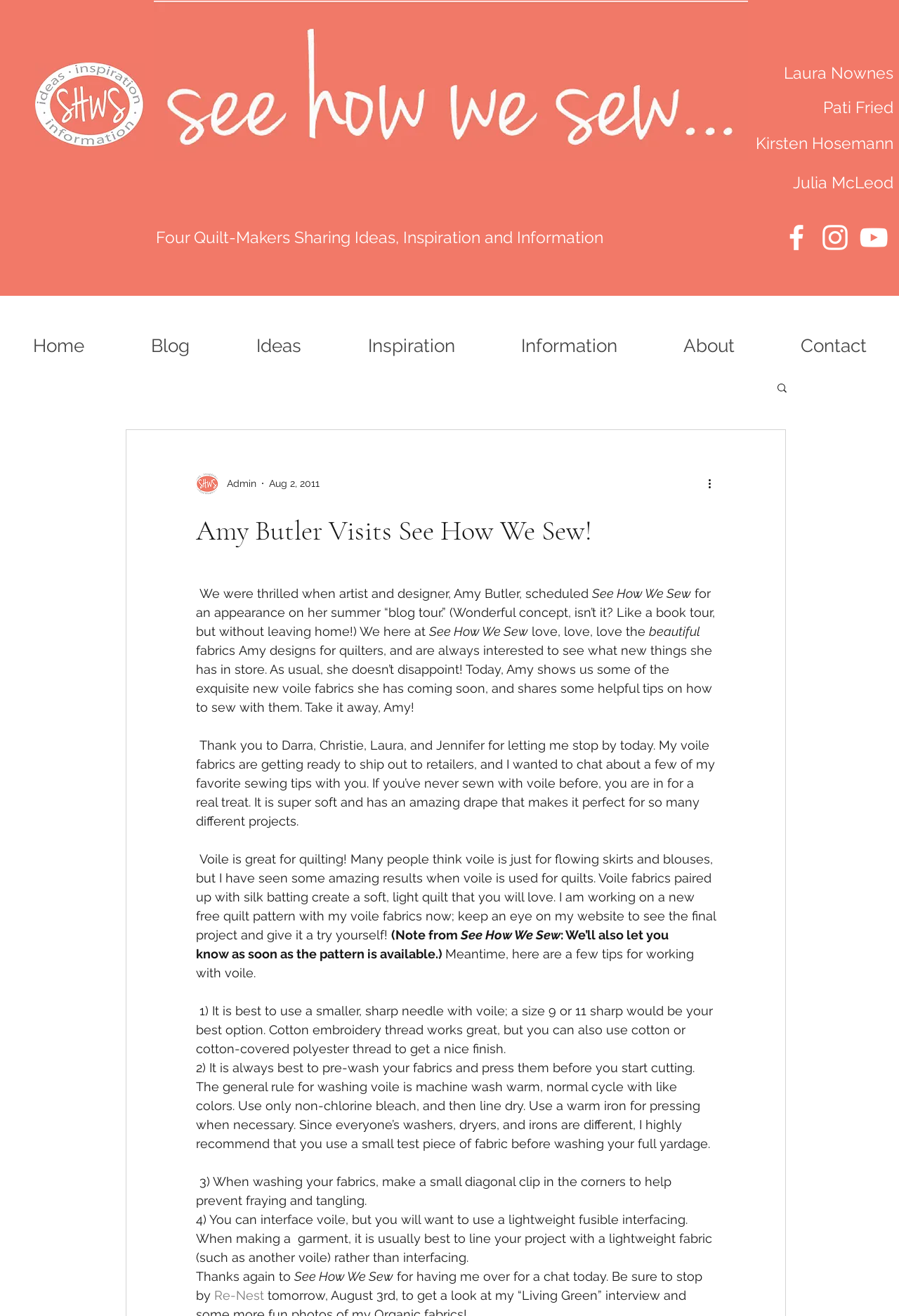Please find the bounding box coordinates of the section that needs to be clicked to achieve this instruction: "Click on the Facebook link".

[0.867, 0.168, 0.905, 0.193]